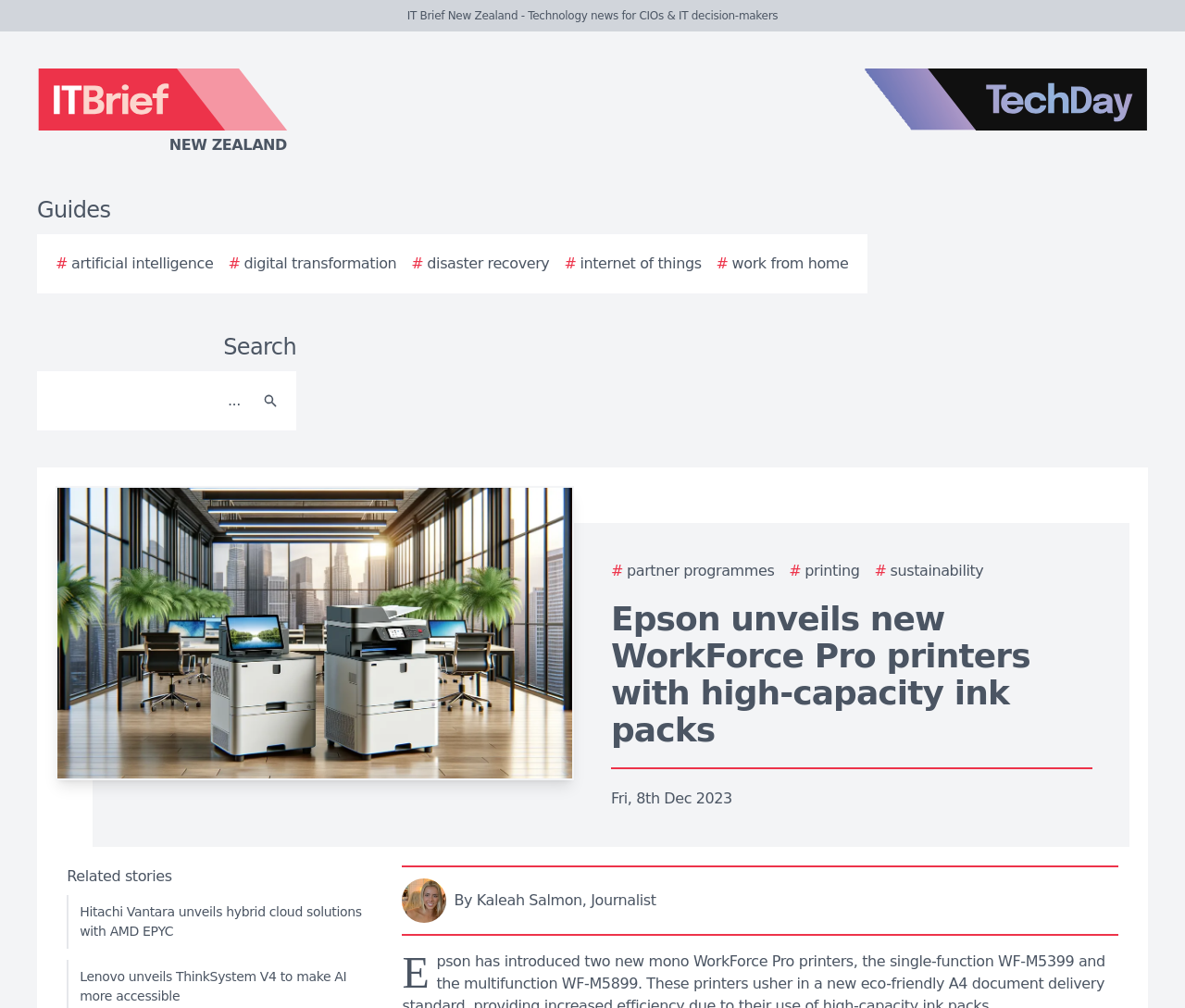Could you highlight the region that needs to be clicked to execute the instruction: "Click the IT Brief New Zealand logo"?

[0.0, 0.068, 0.438, 0.155]